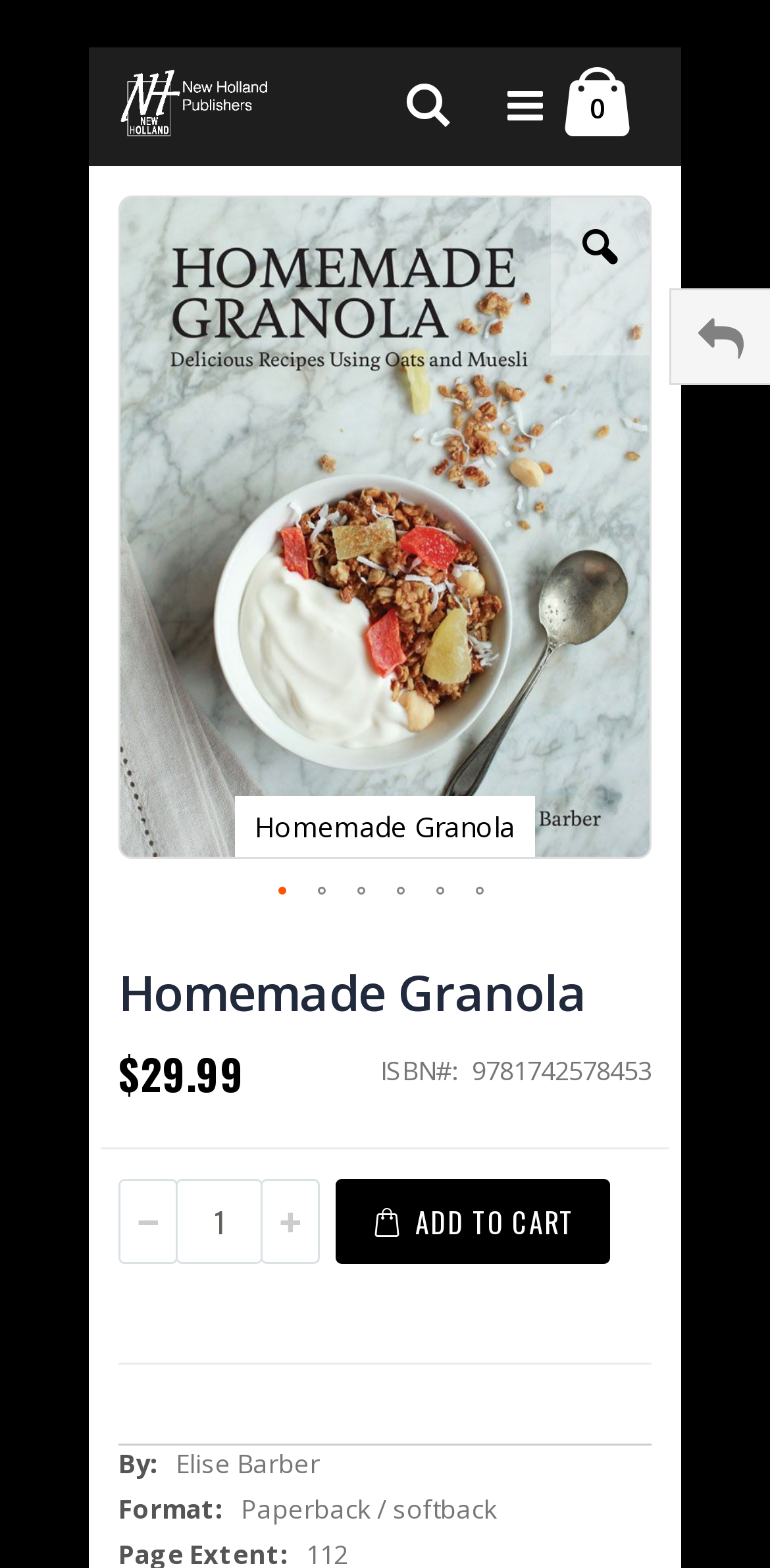Answer briefly with one word or phrase:
How many items are in the cart?

0